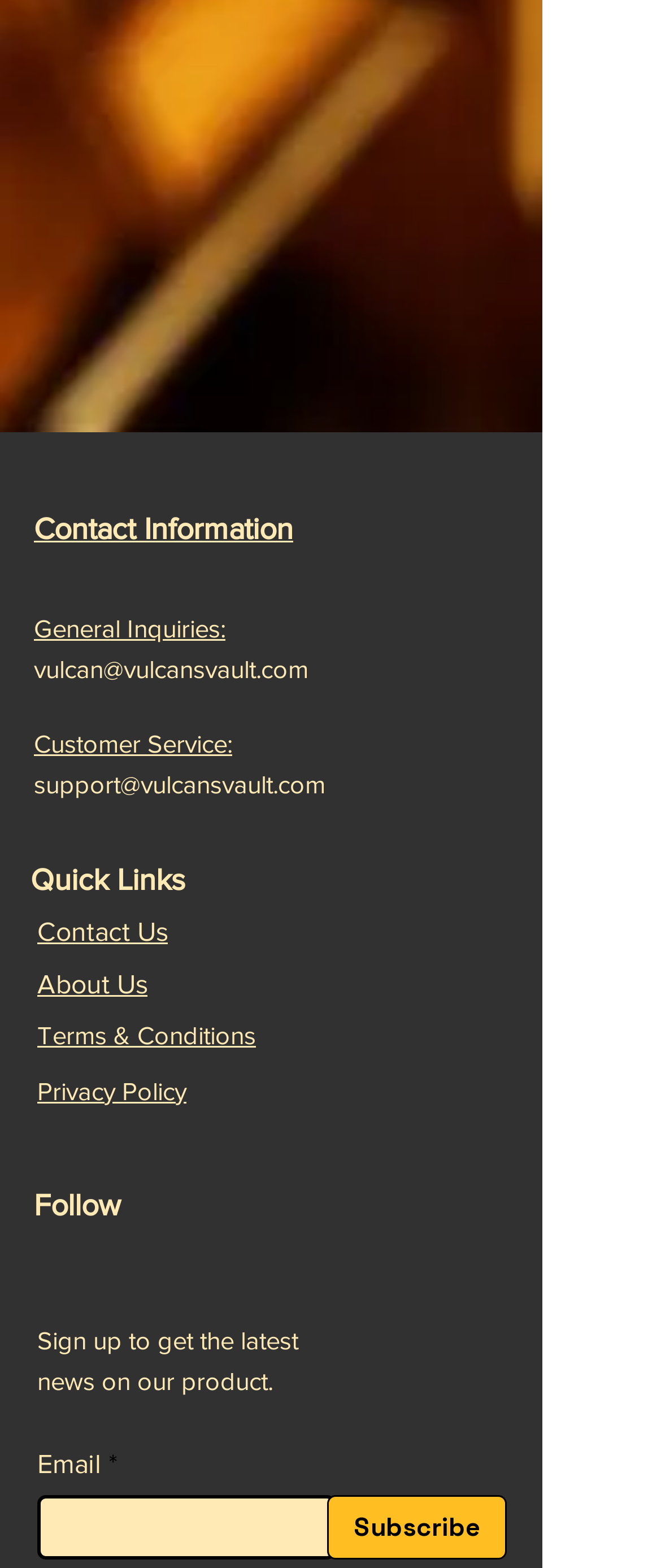Can you give a comprehensive explanation to the question given the content of the image?
What is the contact email for general inquiries?

The contact email for general inquiries can be found in the 'Contact Information' section. It is listed as 'vulcan@vulcansvault.com'.